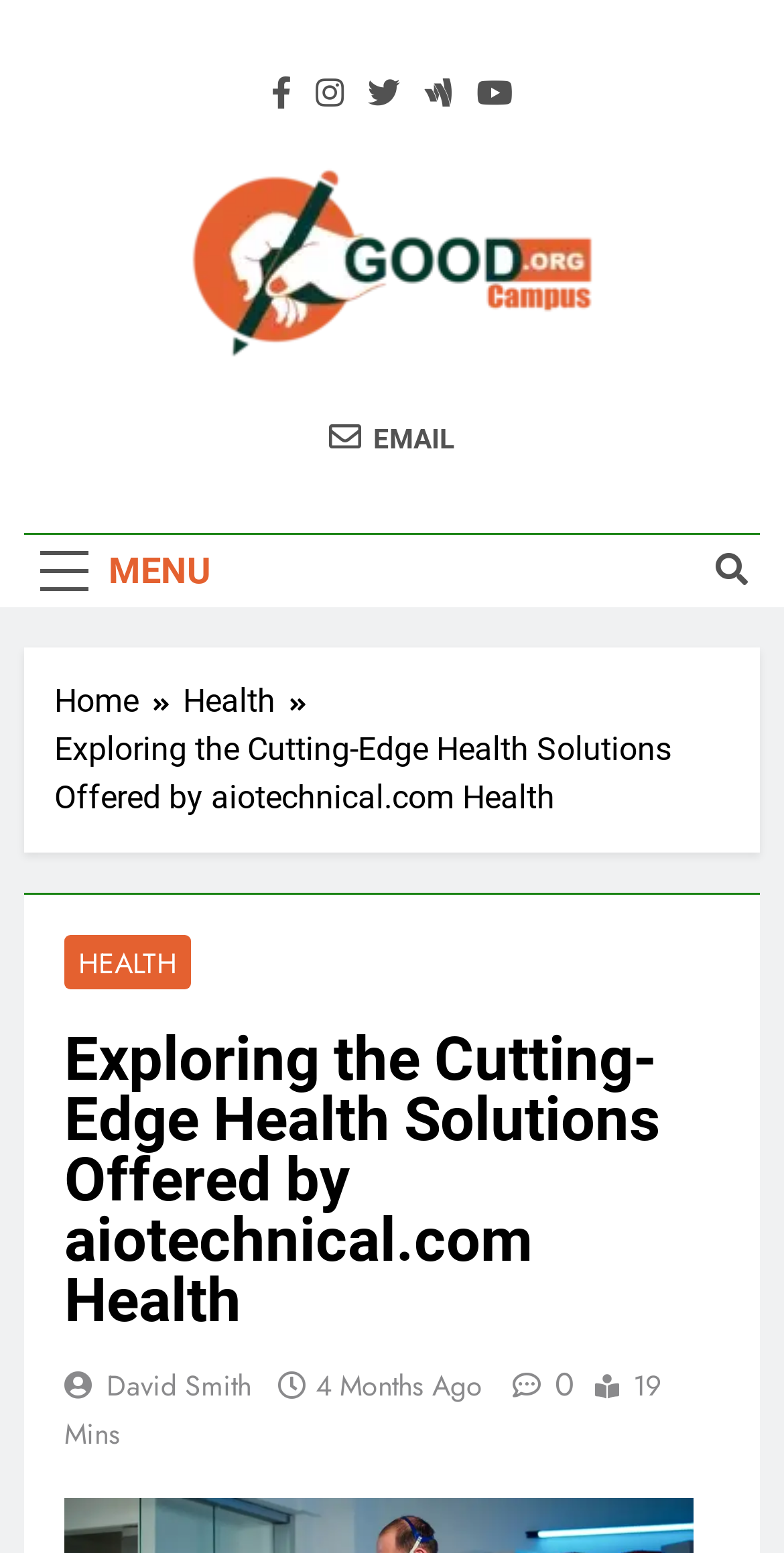Detail the various sections and features of the webpage.

The webpage is about aiotechnical.com Health, which leverages AI to improve healthcare. At the top left, there are five social media links, each represented by an icon. Below these icons, there is a prominent link with no text. To the right of this link, there is an "EMAIL" link with an envelope icon. 

On the top right, there is a "MENU" button and a search icon button. Below these buttons, there is a navigation section with breadcrumbs, showing the path "Home" > "Health". 

The main content area has a heading that reads "Exploring the Cutting-Edge Health Solutions Offered by aiotechnical.com Health". Below this heading, there is a link to "HEALTH" and a paragraph of text. The author of the article, "David Smith", is credited at the bottom of the paragraph, along with the time the article was published, "4 Months Ago". There is also a "19 Mins" label, possibly indicating the reading time of the article. To the right of the author's name, there is a share icon.